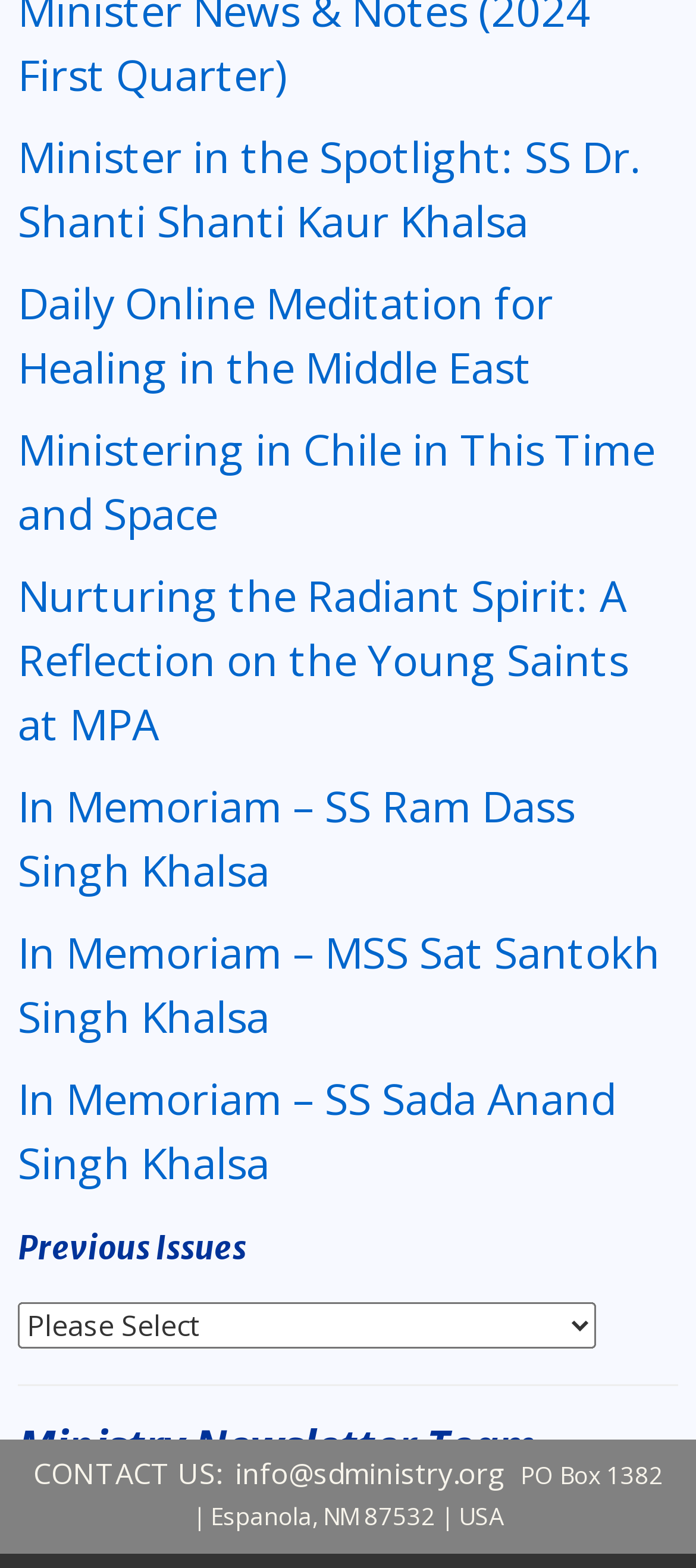Determine the bounding box coordinates for the HTML element described here: "info@sdministry.org".

[0.337, 0.927, 0.737, 0.952]